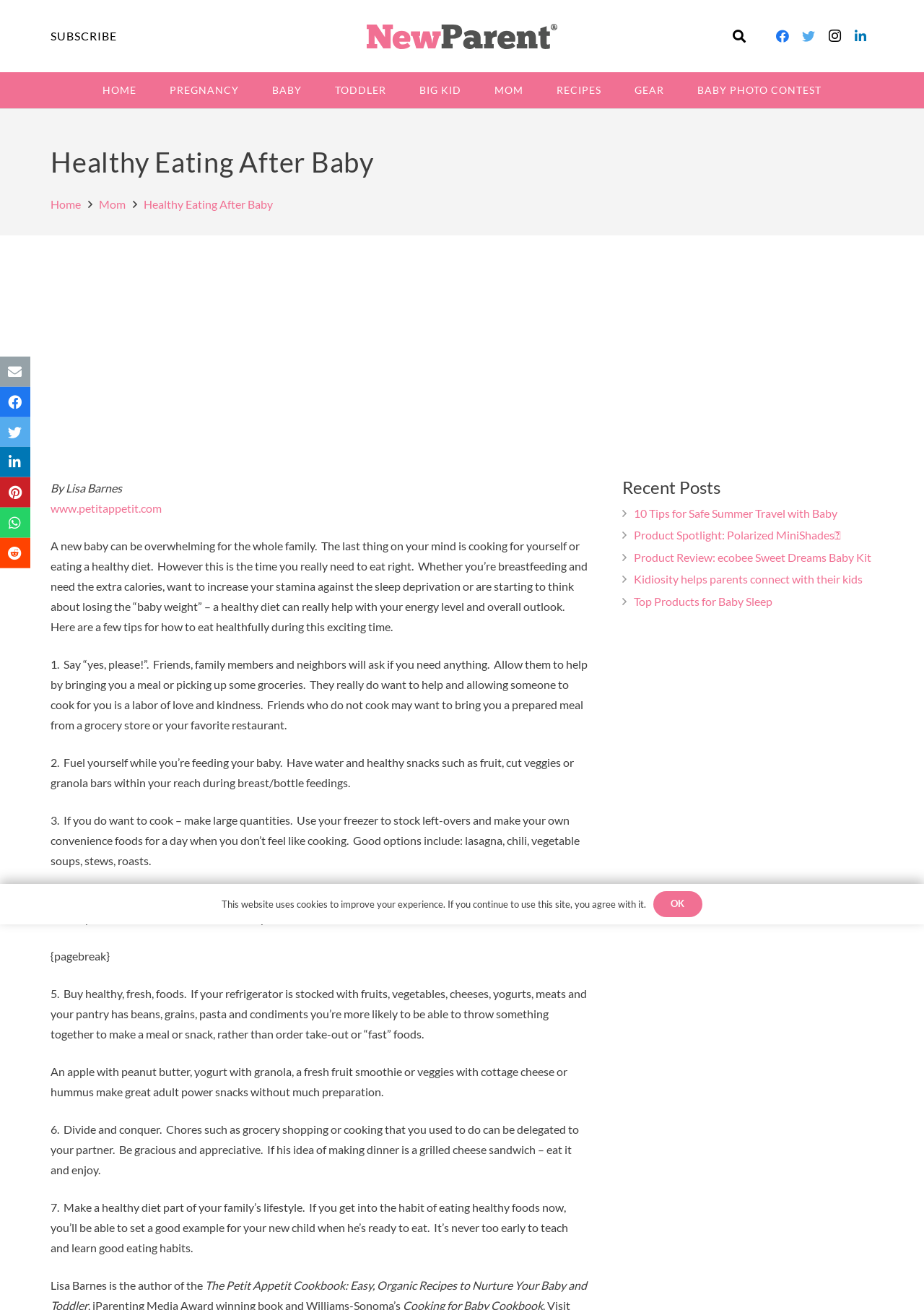Please determine the bounding box coordinates for the element that should be clicked to follow these instructions: "Visit the 'HOME' page".

[0.093, 0.055, 0.166, 0.083]